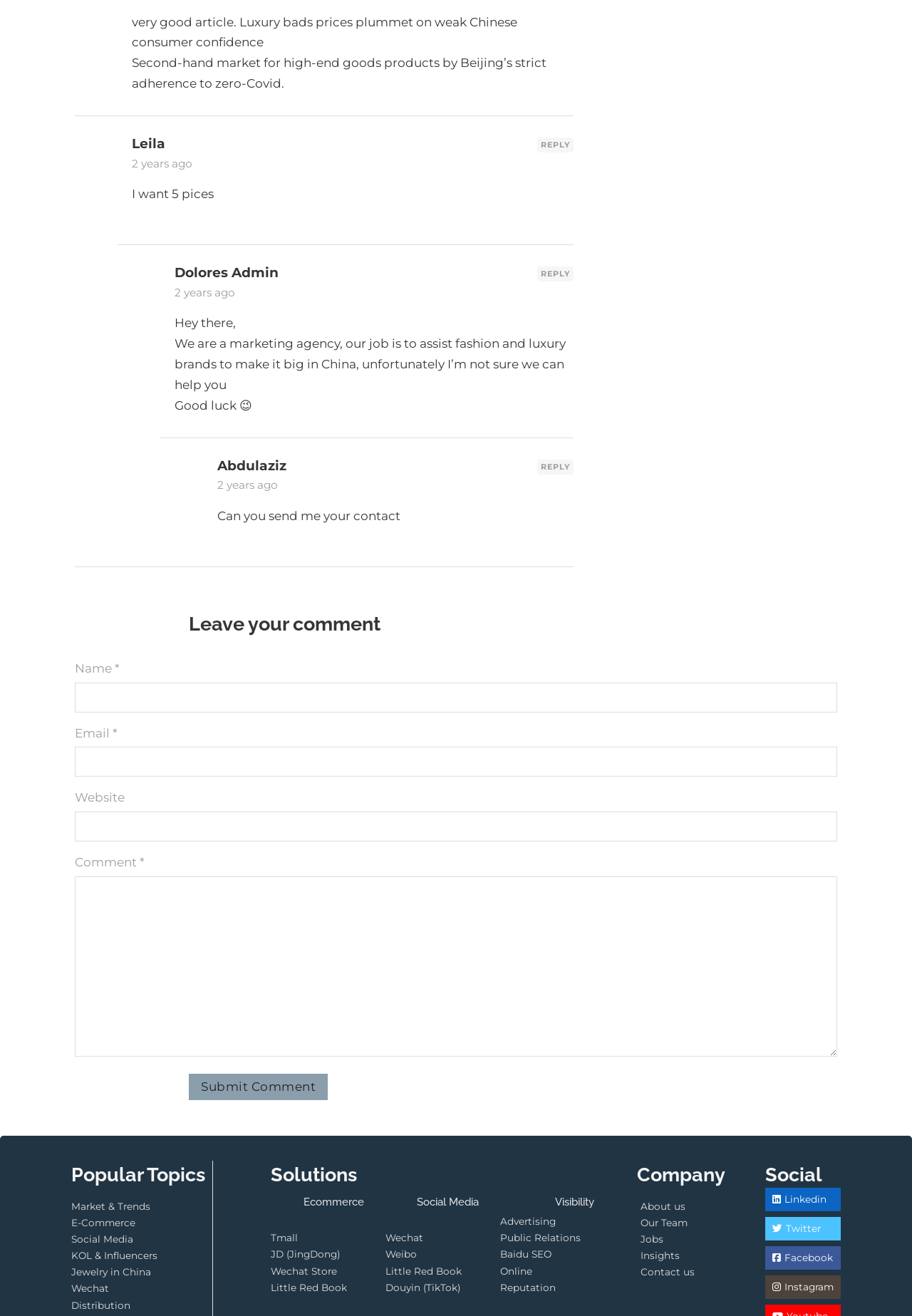Please give a concise answer to this question using a single word or phrase: 
How many social media platforms are listed?

4